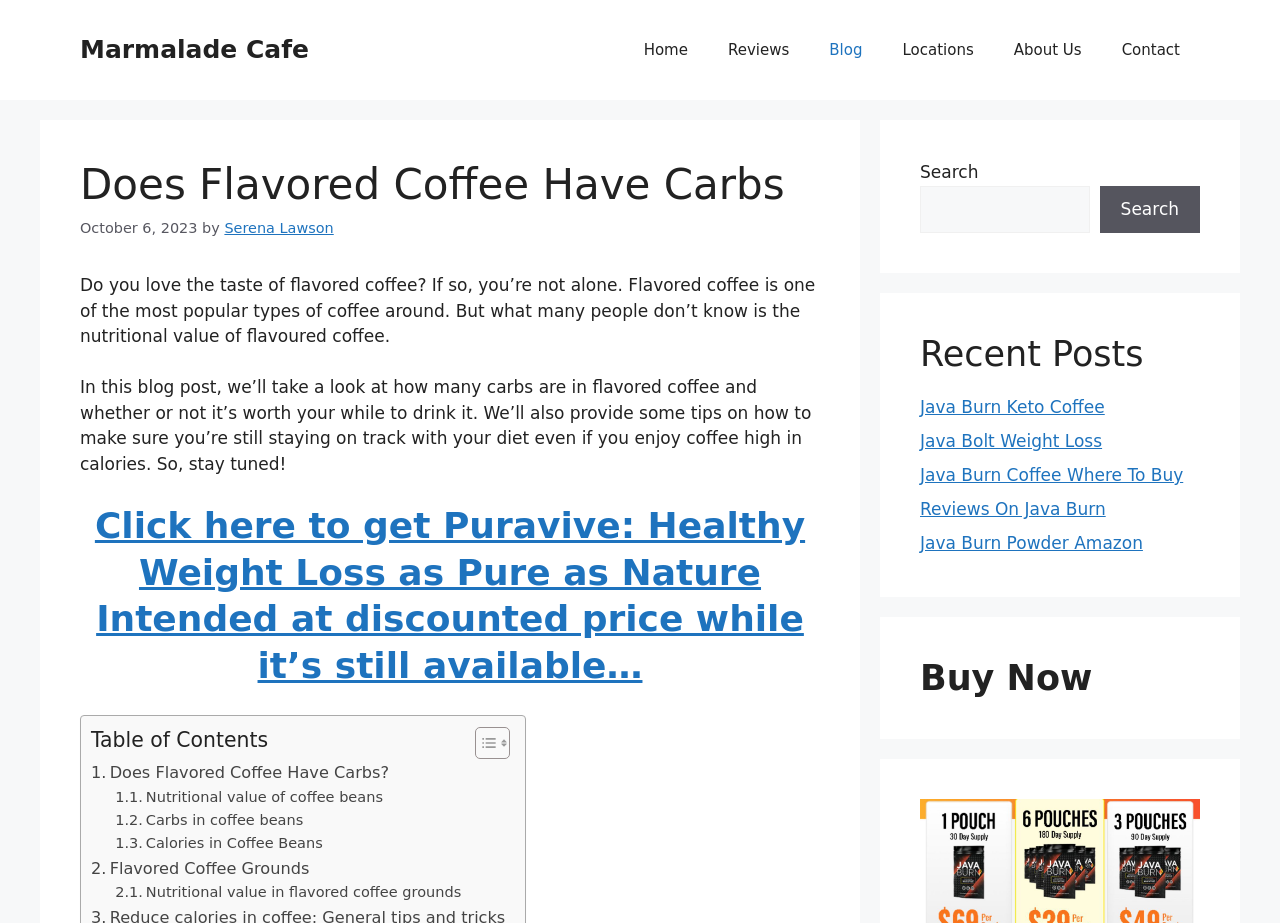Determine the bounding box coordinates of the clickable element necessary to fulfill the instruction: "Click on the 'Java Burn Keto Coffee' link". Provide the coordinates as four float numbers within the 0 to 1 range, i.e., [left, top, right, bottom].

[0.719, 0.43, 0.863, 0.452]